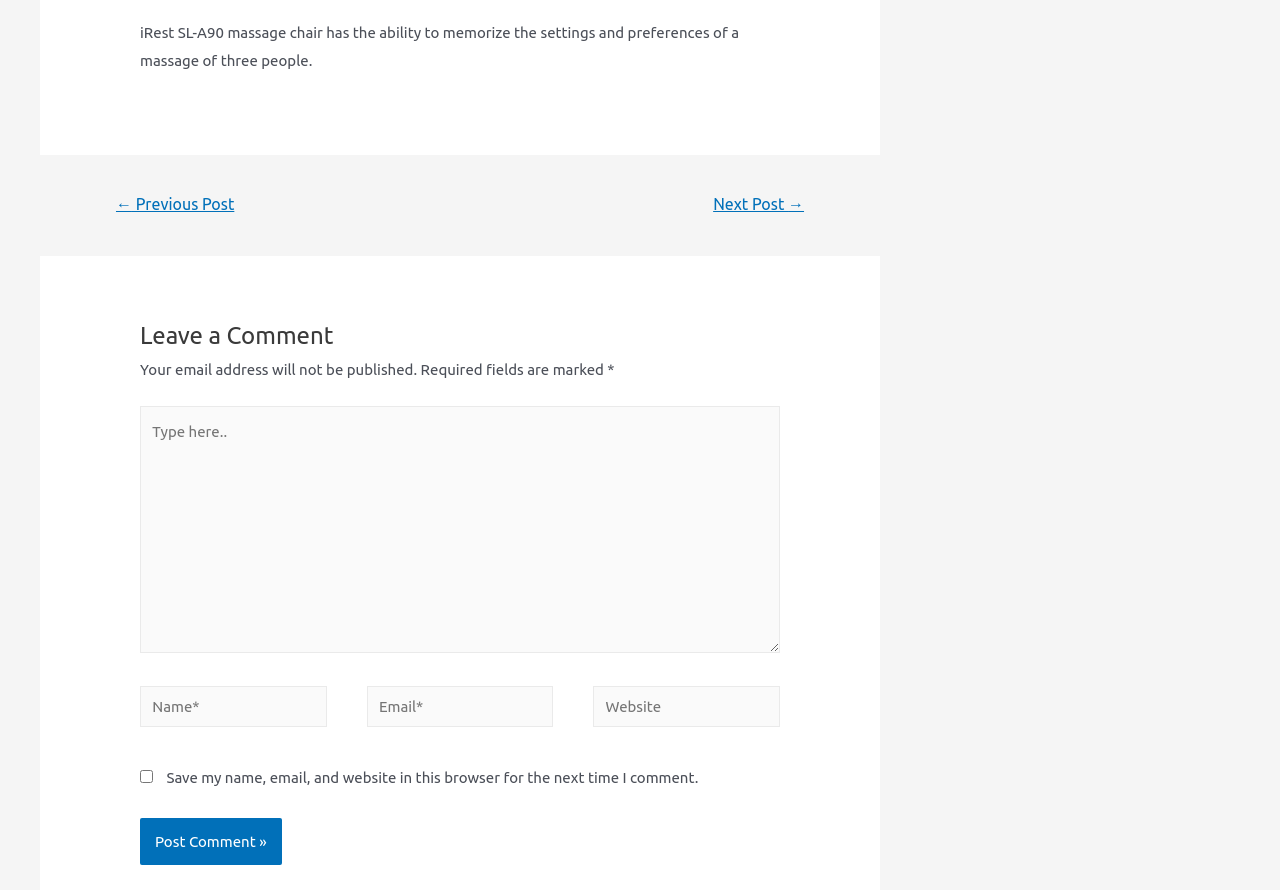Please specify the bounding box coordinates of the clickable region to carry out the following instruction: "Leave a comment". The coordinates should be four float numbers between 0 and 1, in the format [left, top, right, bottom].

[0.109, 0.355, 0.609, 0.4]